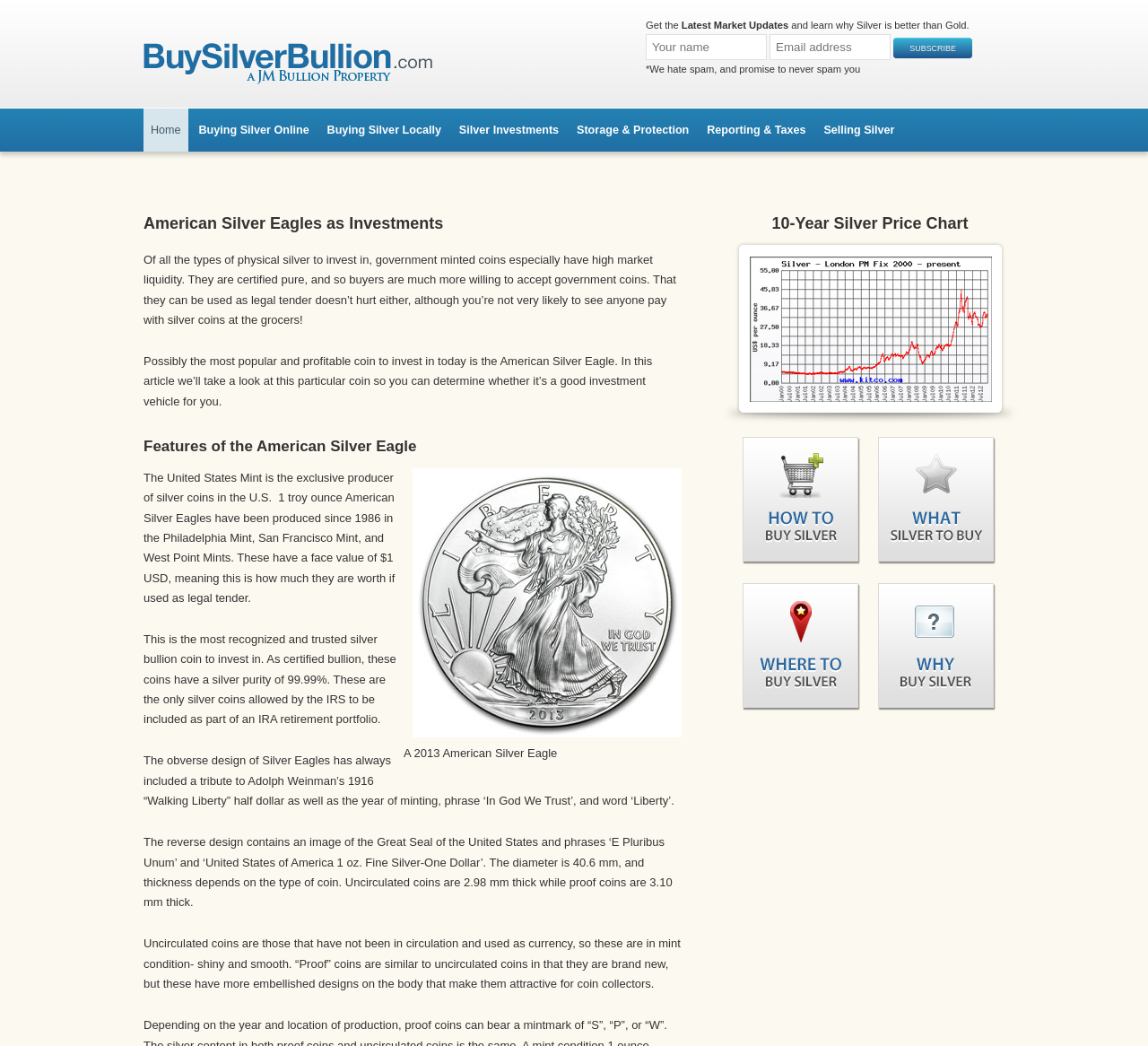Determine the bounding box coordinates for the region that must be clicked to execute the following instruction: "Click on the Home link".

[0.125, 0.104, 0.164, 0.145]